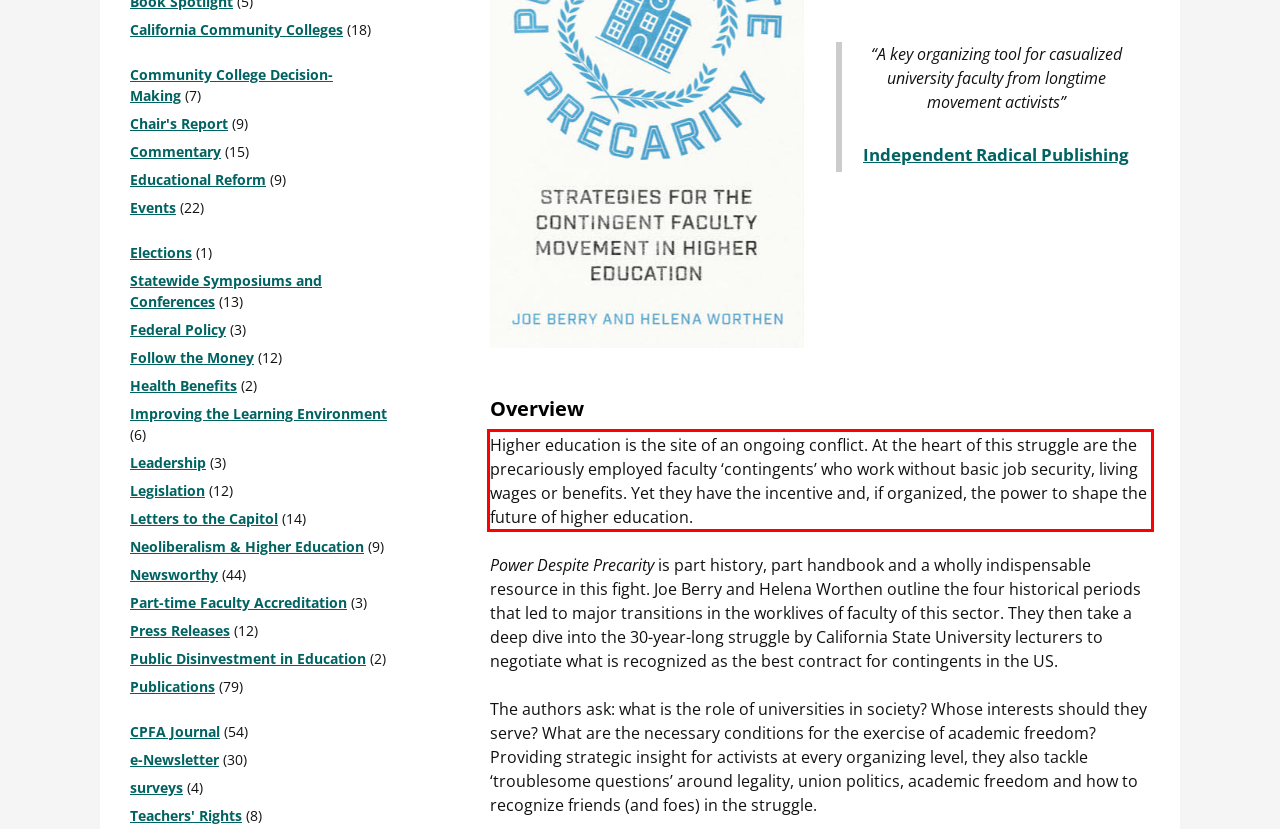Identify the red bounding box in the webpage screenshot and perform OCR to generate the text content enclosed.

Higher education is the site of an ongoing conflict. At the heart of this struggle are the precariously employed faculty ‘contingents’ who work without basic job security, living wages or benefits. Yet they have the incentive and, if organized, the power to shape the future of higher education.